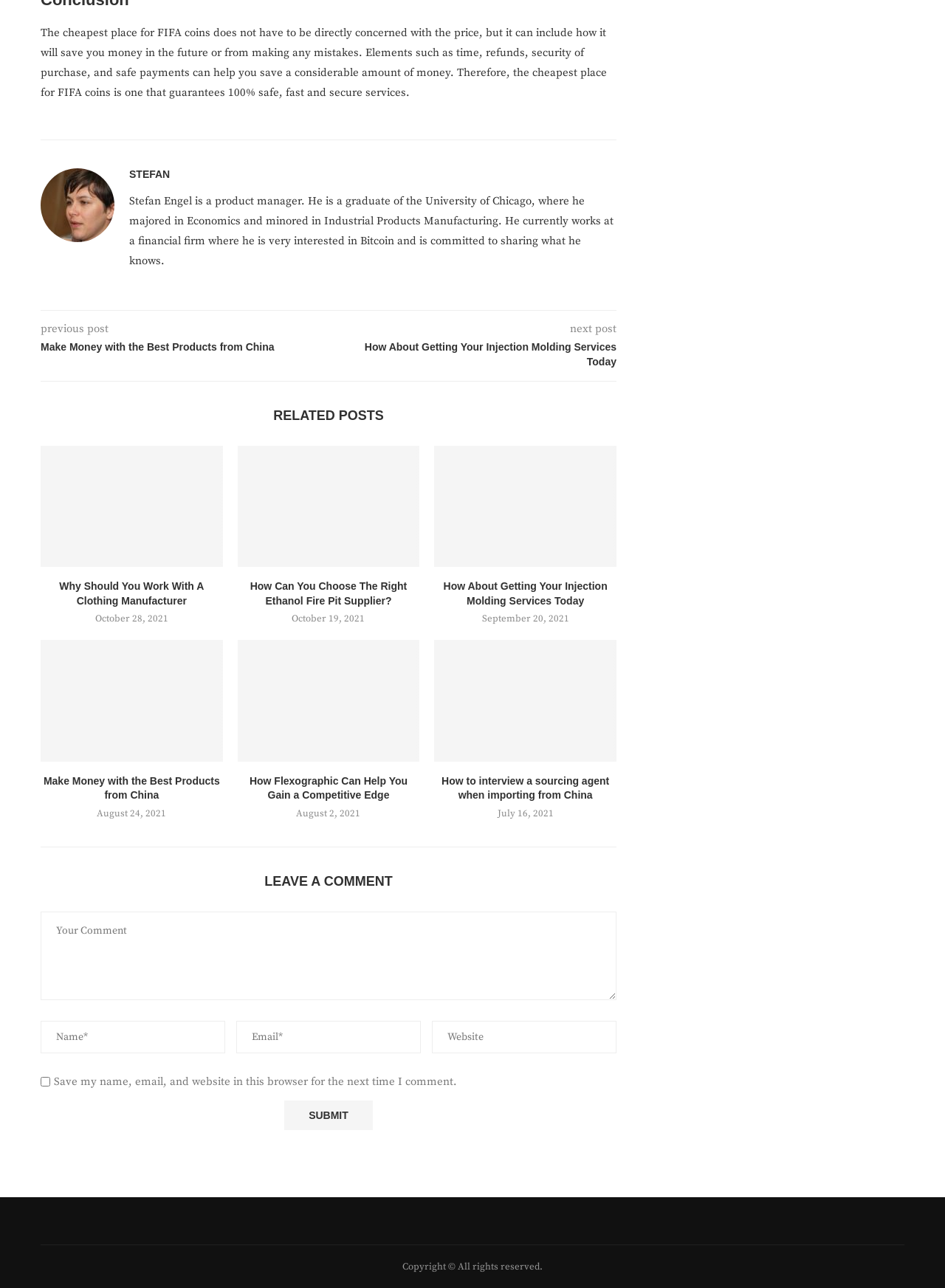Specify the bounding box coordinates for the region that must be clicked to perform the given instruction: "Click on the link to read 'How About Getting Your Injection Molding Services Today'".

[0.348, 0.264, 0.652, 0.287]